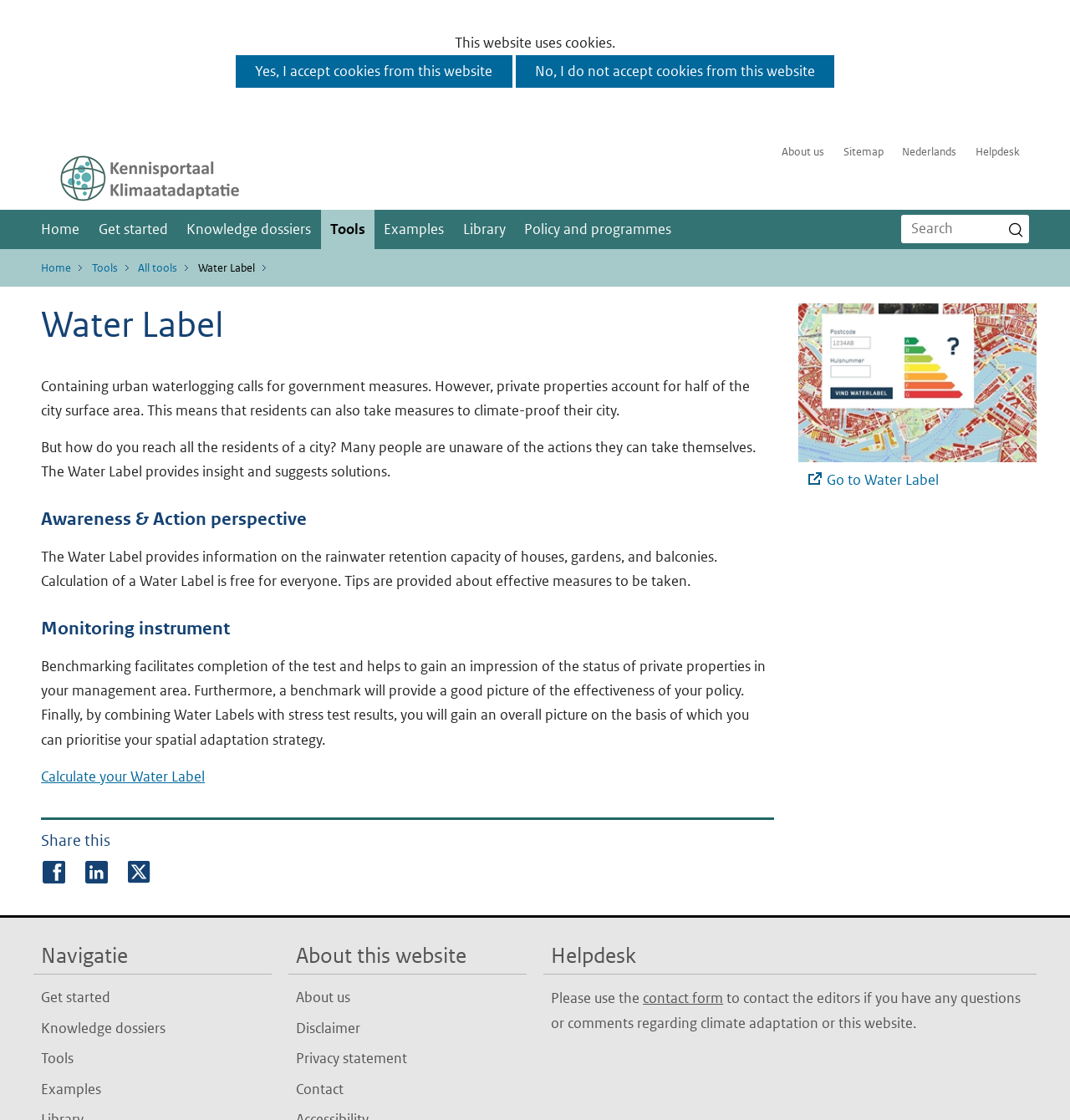Determine the bounding box coordinates of the clickable element to achieve the following action: 'Search for:'. Provide the coordinates as four float values between 0 and 1, formatted as [left, top, right, bottom].

None